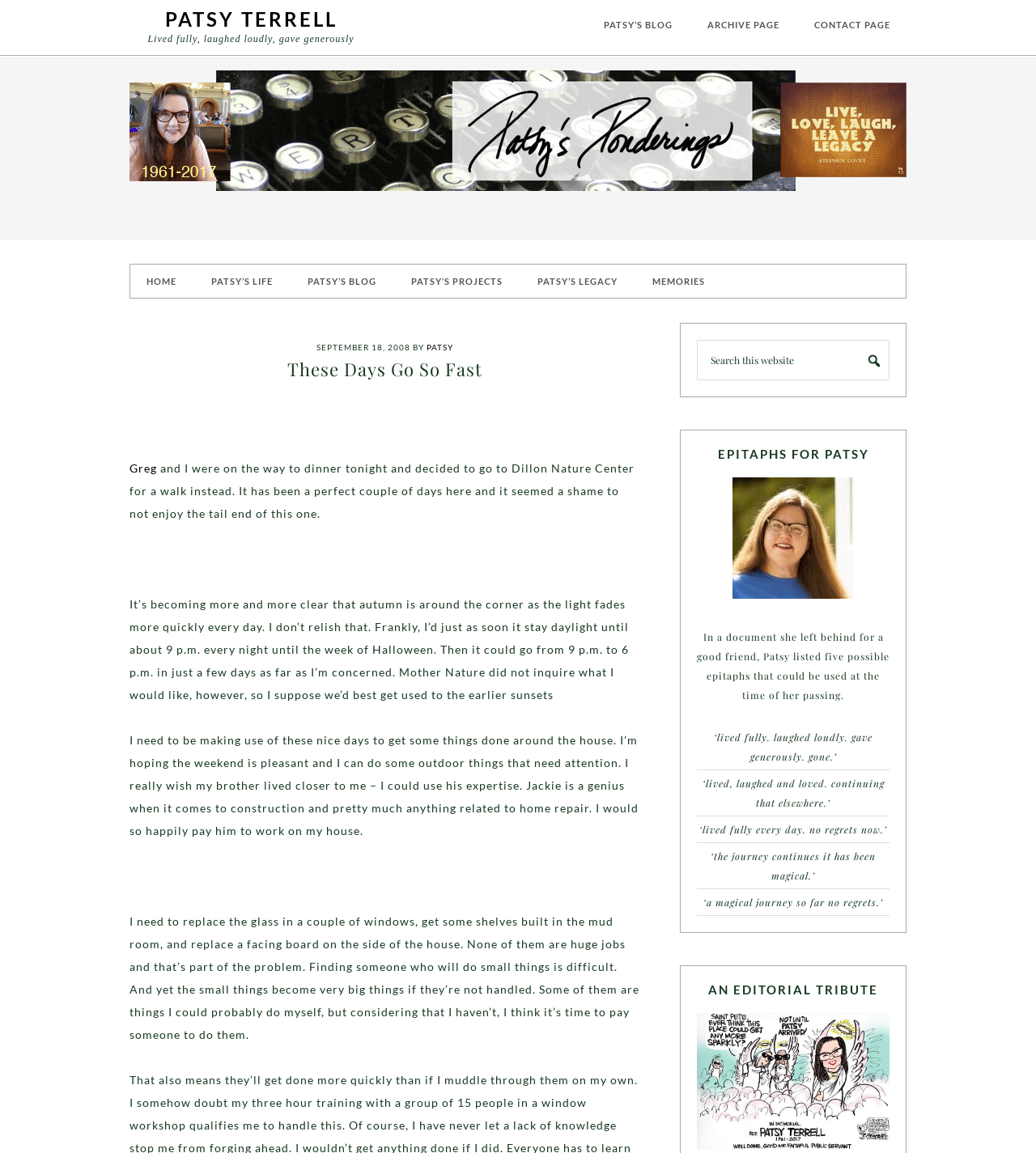Locate the bounding box coordinates of the element's region that should be clicked to carry out the following instruction: "read Patsy's life". The coordinates need to be four float numbers between 0 and 1, i.e., [left, top, right, bottom].

[0.188, 0.229, 0.279, 0.258]